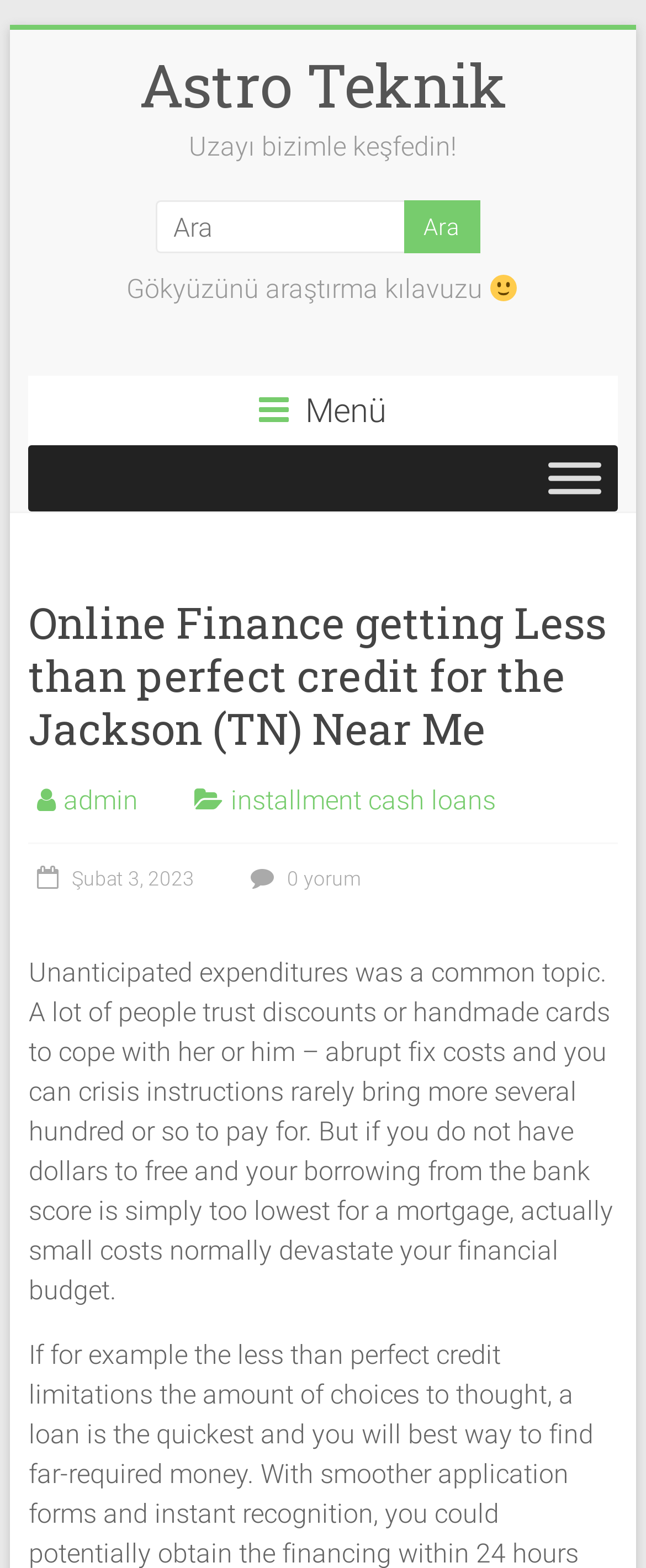Answer the following inquiry with a single word or phrase:
What is the name of the website?

Astro Teknik